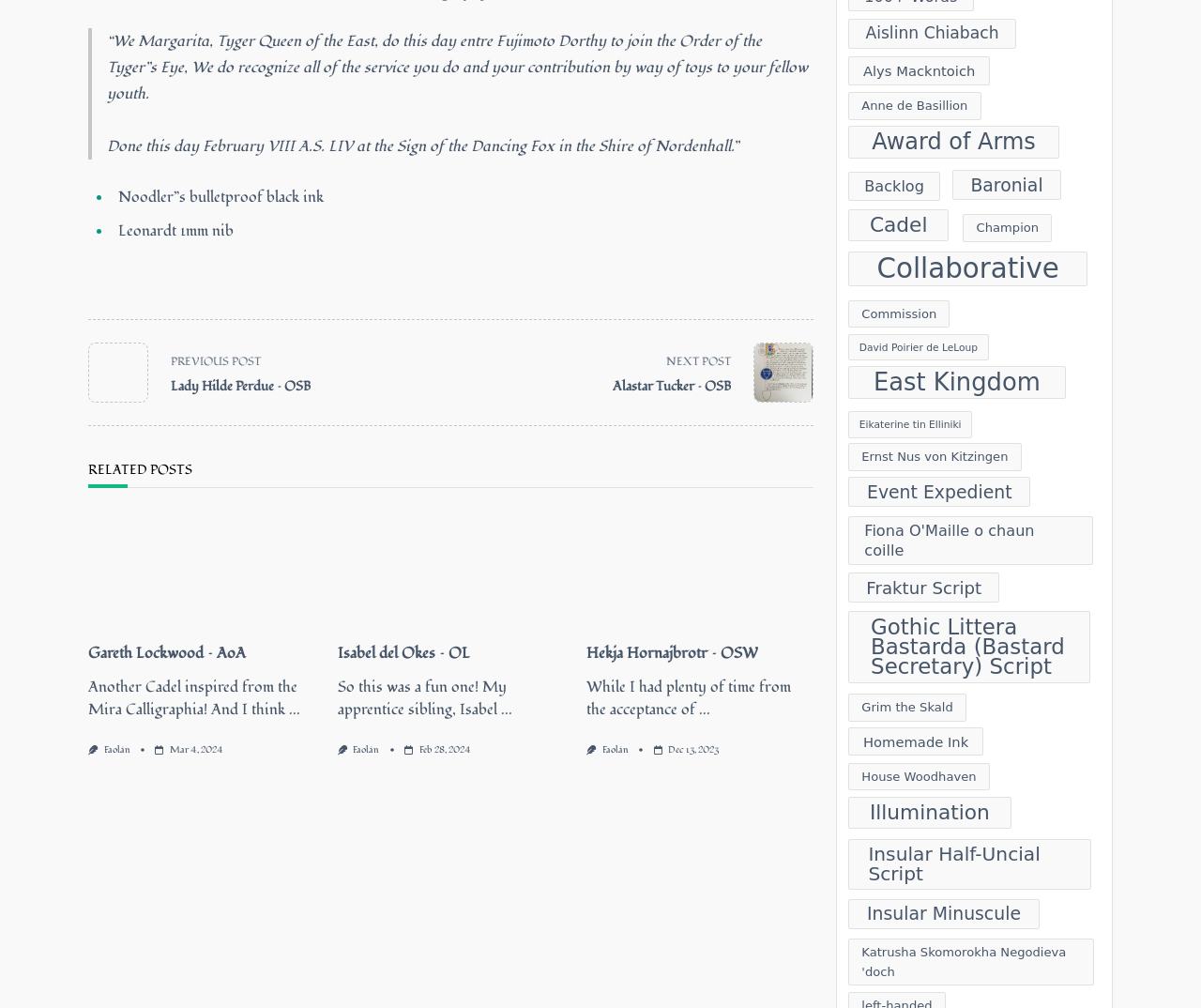Please find the bounding box coordinates of the section that needs to be clicked to achieve this instruction: "Click the 'Gareth Lockwood – AoA' link".

[0.073, 0.638, 0.205, 0.658]